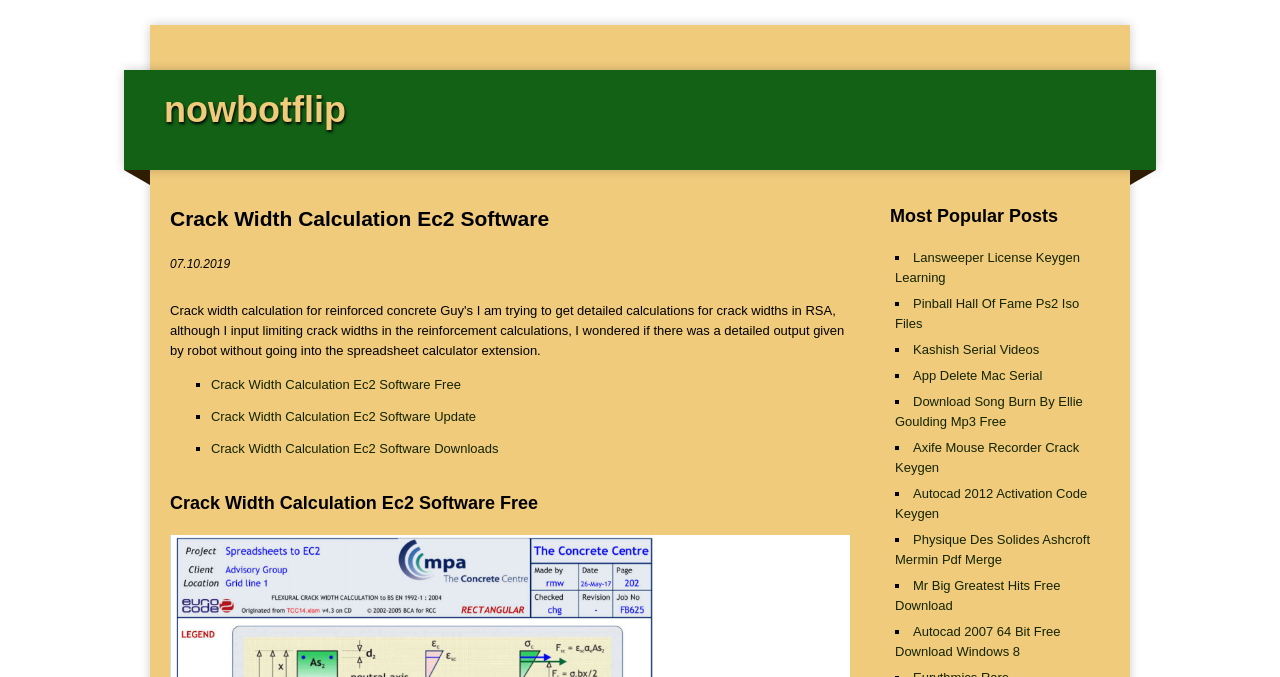Using a single word or phrase, answer the following question: 
How many popular posts are listed?

10